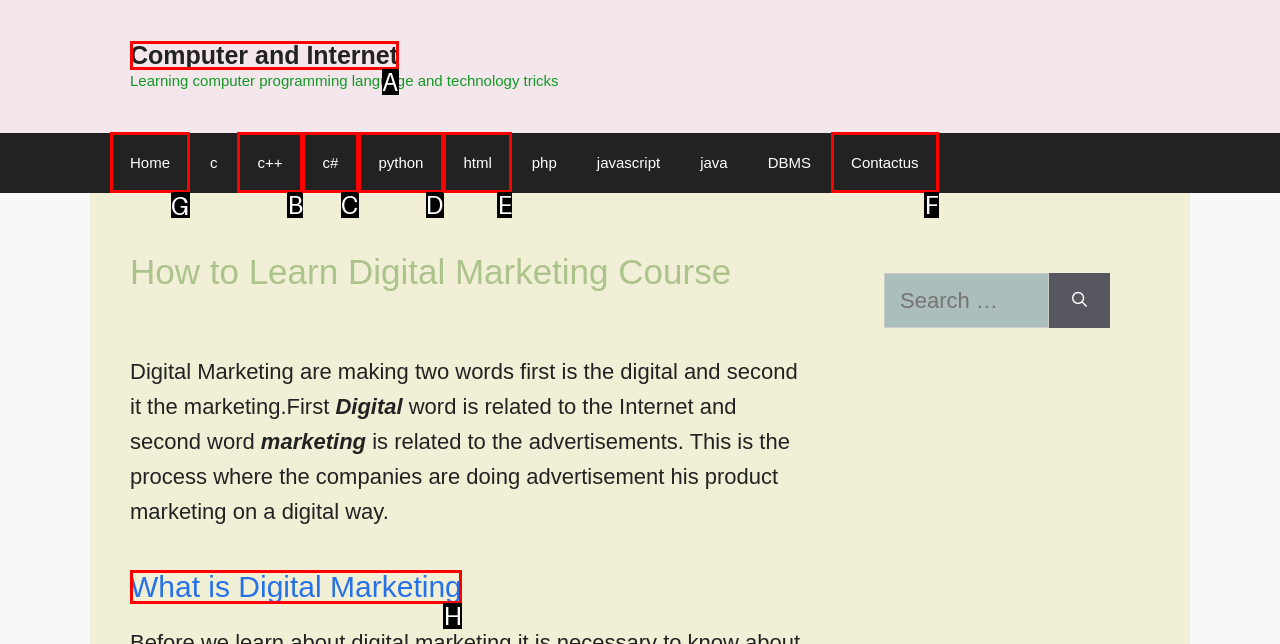Point out the correct UI element to click to carry out this instruction: Click on the 'Home' link
Answer with the letter of the chosen option from the provided choices directly.

G